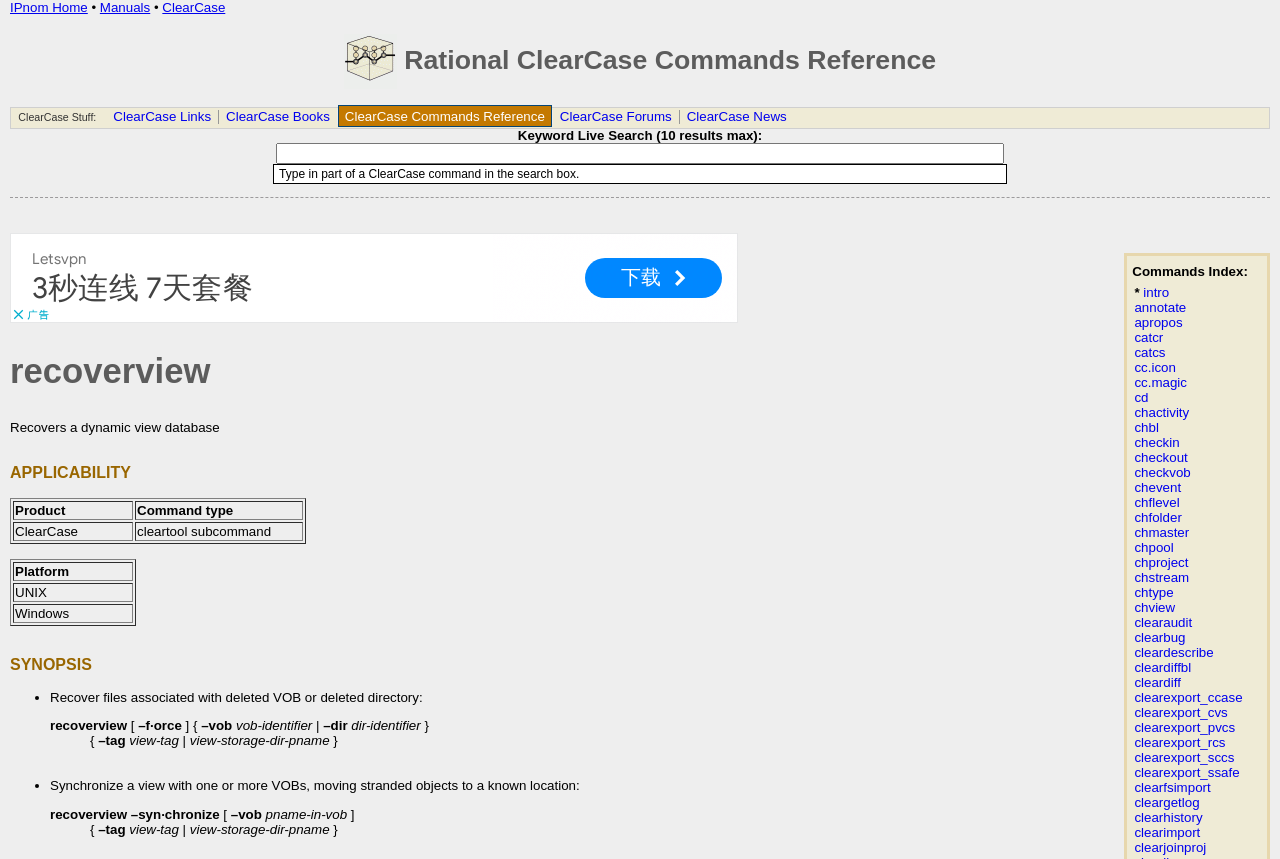Please identify the bounding box coordinates of the area that needs to be clicked to fulfill the following instruction: "View the 'chactivity' command description."

[0.886, 0.471, 0.929, 0.489]